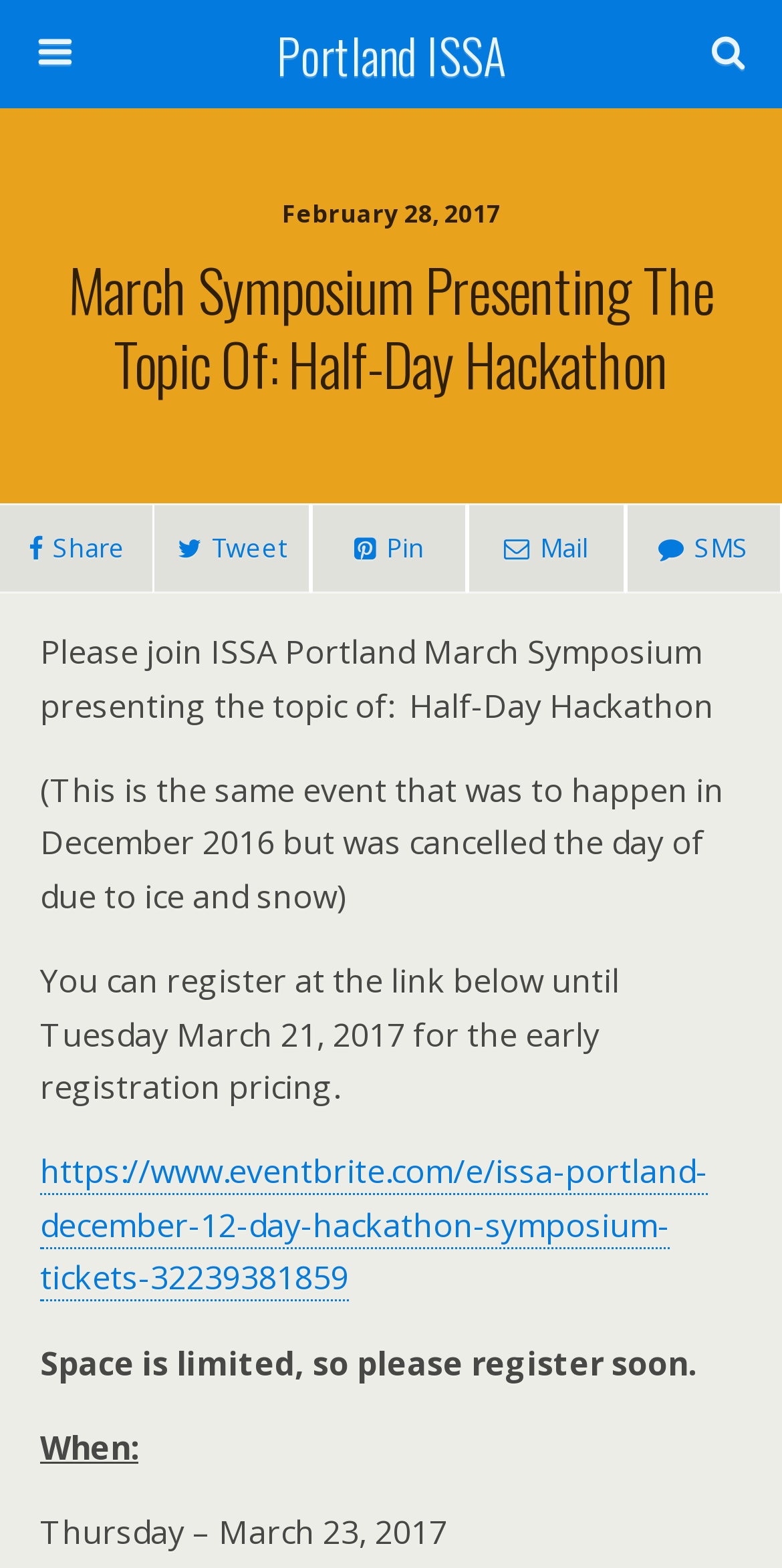Explain the webpage in detail.

The webpage appears to be an event page for the March Symposium, specifically focused on a Half-Day Hackathon organized by Portland ISSA. 

At the top, there is a link to "Portland ISSA" on the left side, and a search bar with a "Search" button on the right side. Below the search bar, there is a date "February 28, 2017" displayed. 

The main title "March Symposium Presenting The Topic Of: Half-Day Hackathon" is prominently displayed across the page. 

On the left side, there are four social media links for sharing, tweeting, pinning, and emailing the event. 

The main content of the page is a series of paragraphs describing the event. The first paragraph introduces the event, mentioning that it was previously cancelled due to weather conditions. The second paragraph provides information on registration, including a link to register on Eventbrite until March 21, 2017. The third paragraph emphasizes the limited space available and encourages early registration. 

Finally, there is a section providing details on the event date, which is Thursday, March 23, 2017.